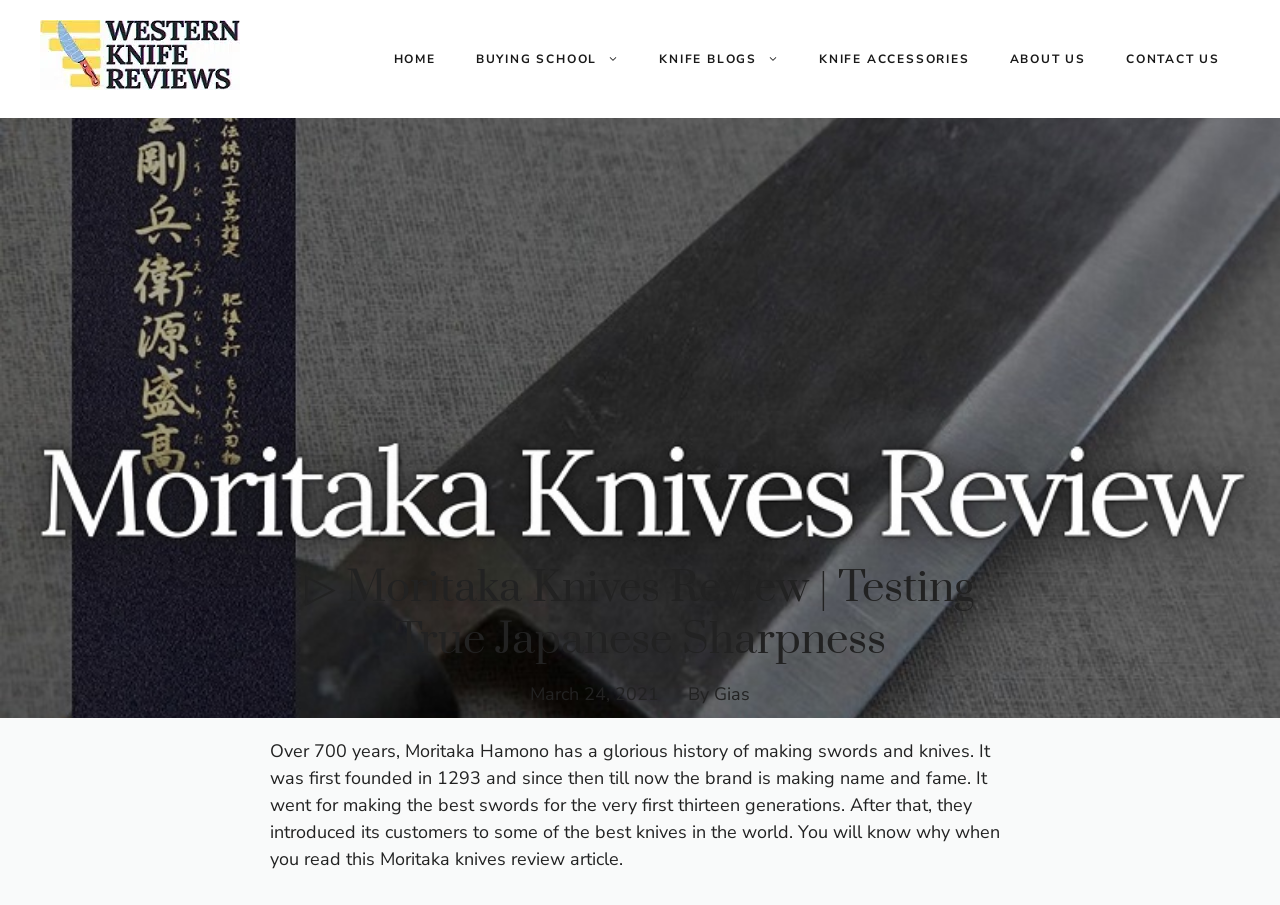Locate the primary headline on the webpage and provide its text.

▷ Moritaka Knives Review | Testing True Japanese Sharpness